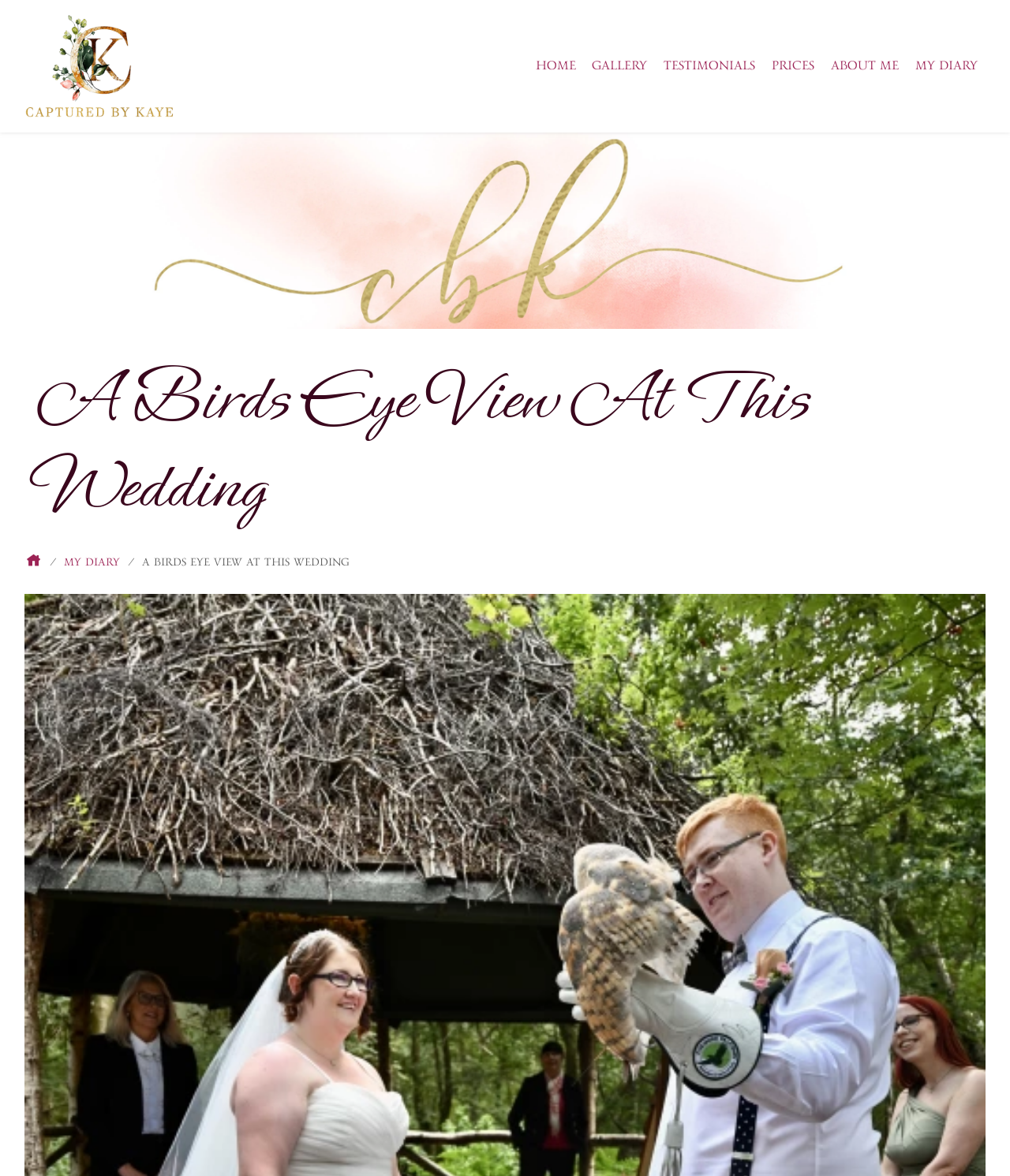Based on the image, provide a detailed and complete answer to the question: 
What is the photographer's name?

The photographer's name is mentioned in the logo link at the top left corner of the webpage, which is 'Captured By Kaye Logo Link'.